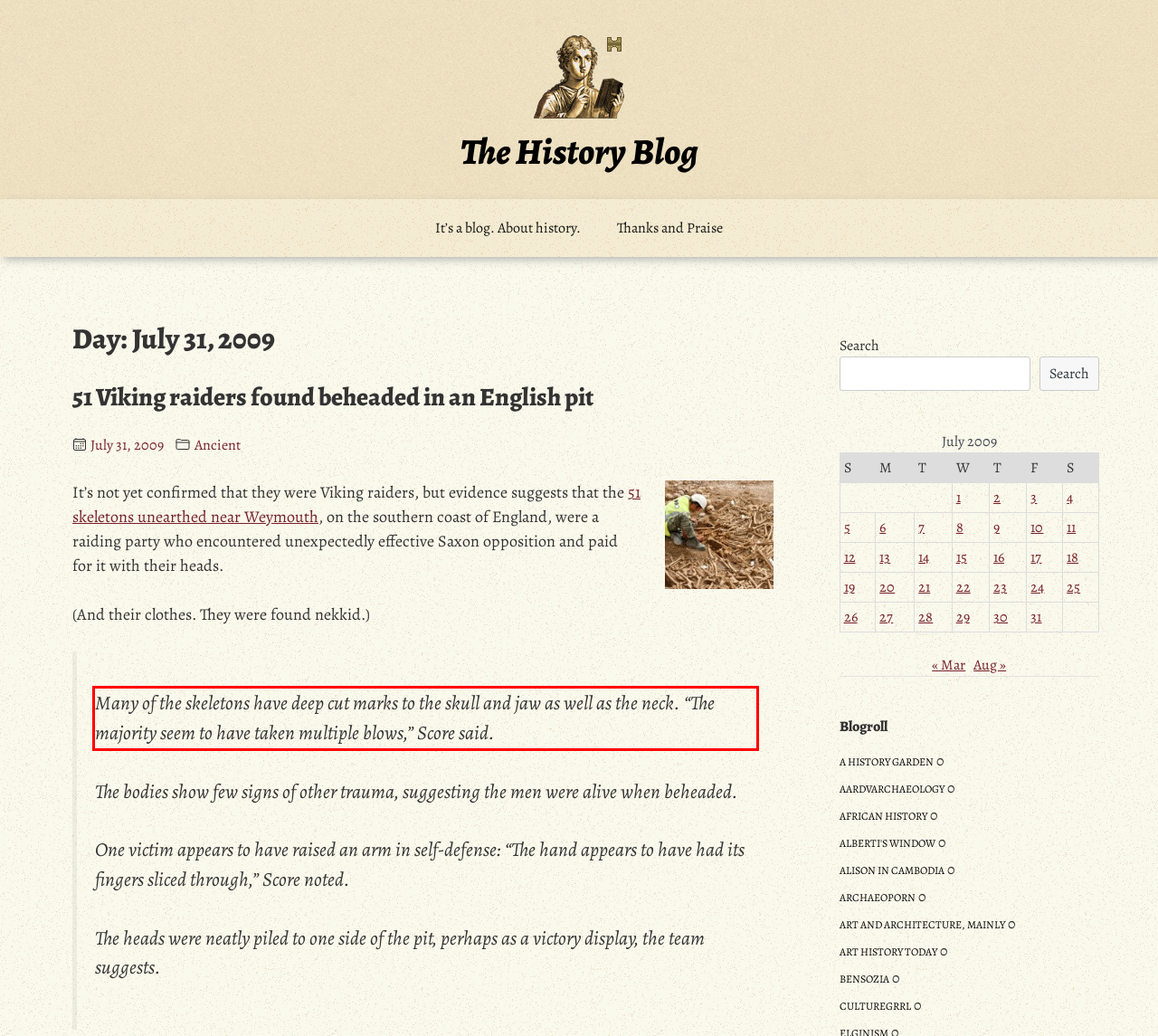You have a screenshot of a webpage with a red bounding box. Identify and extract the text content located inside the red bounding box.

Many of the skeletons have deep cut marks to the skull and jaw as well as the neck. “The majority seem to have taken multiple blows,” Score said.